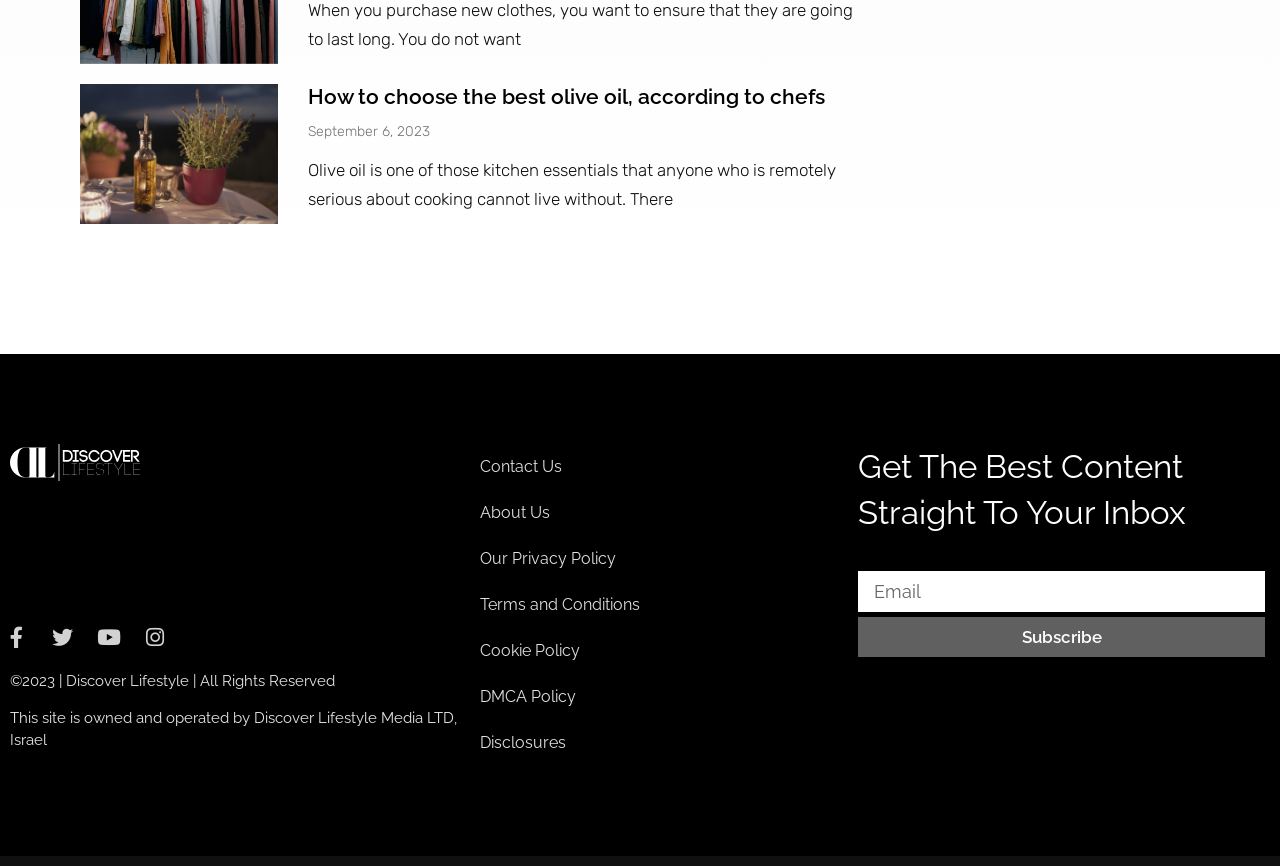What is the topic of the article?
Please answer the question with a detailed response using the information from the screenshot.

The topic of the article can be determined by looking at the heading 'How to choose the best olive oil, according to chefs' which suggests that the article is about olive oil and how to choose the best one.